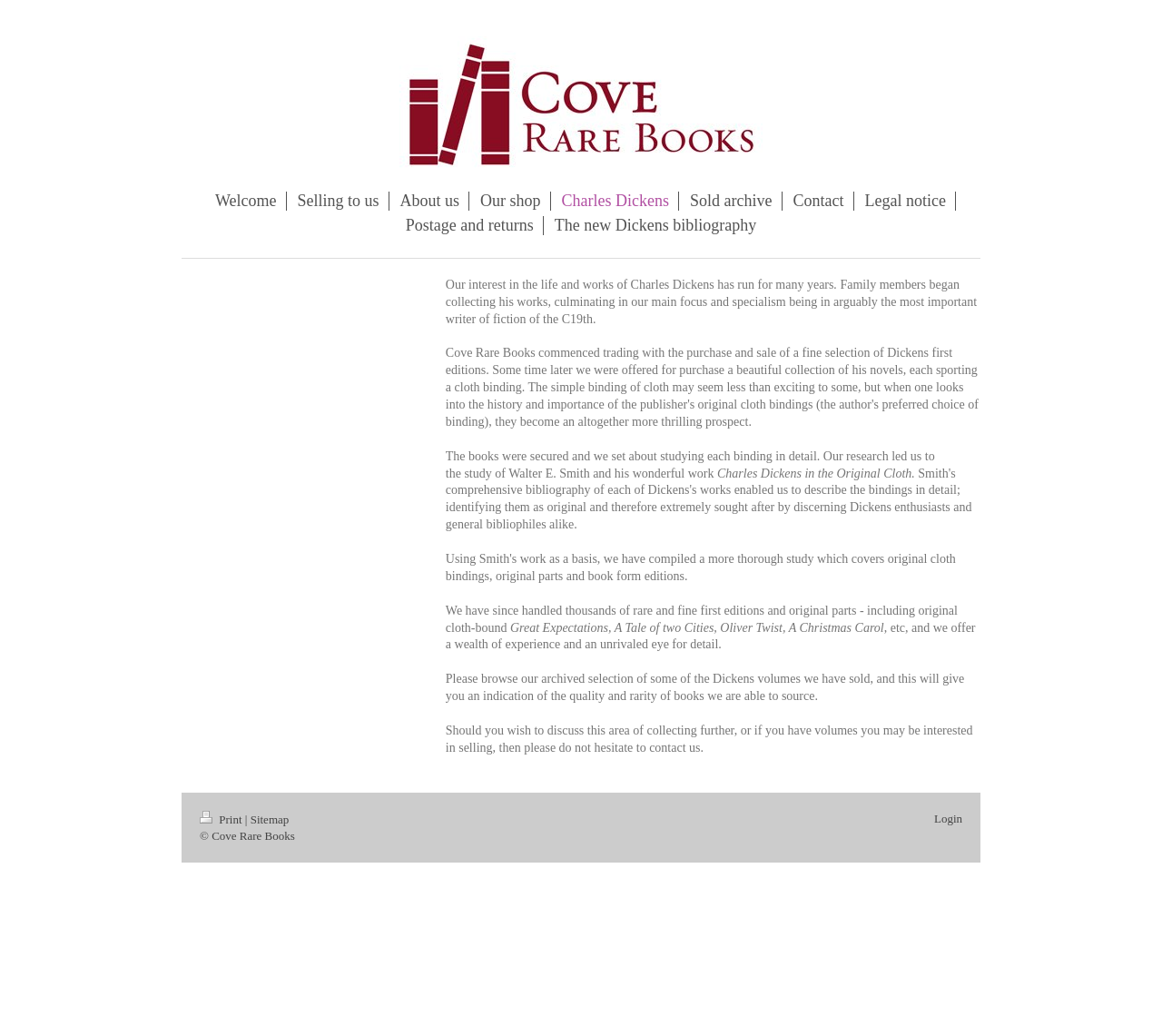Provide the bounding box coordinates of the HTML element this sentence describes: "Postage and returns". The bounding box coordinates consist of four float numbers between 0 and 1, i.e., [left, top, right, bottom].

[0.341, 0.208, 0.468, 0.227]